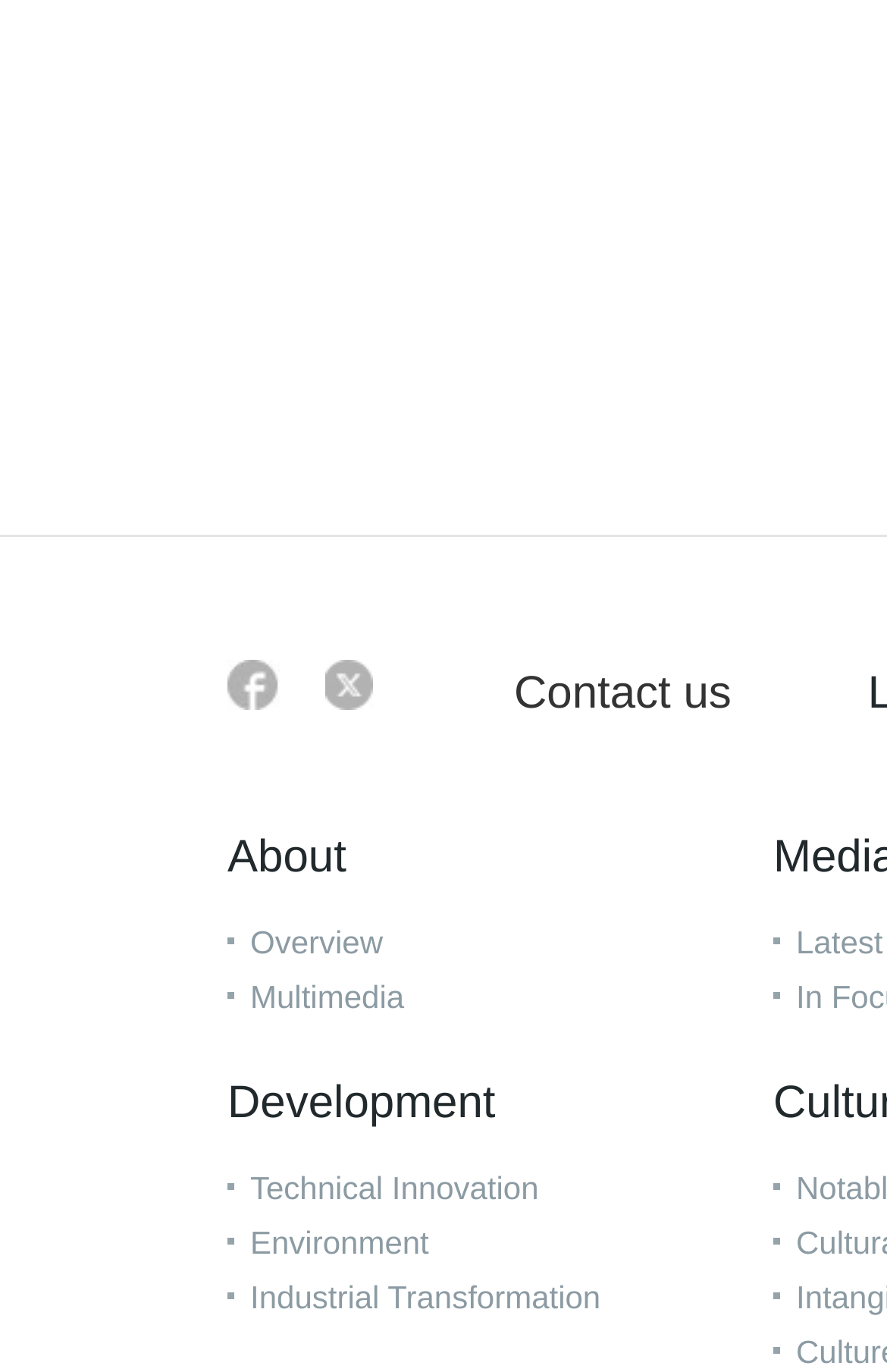What is the first category in the description list?
Answer the question with just one word or phrase using the image.

About